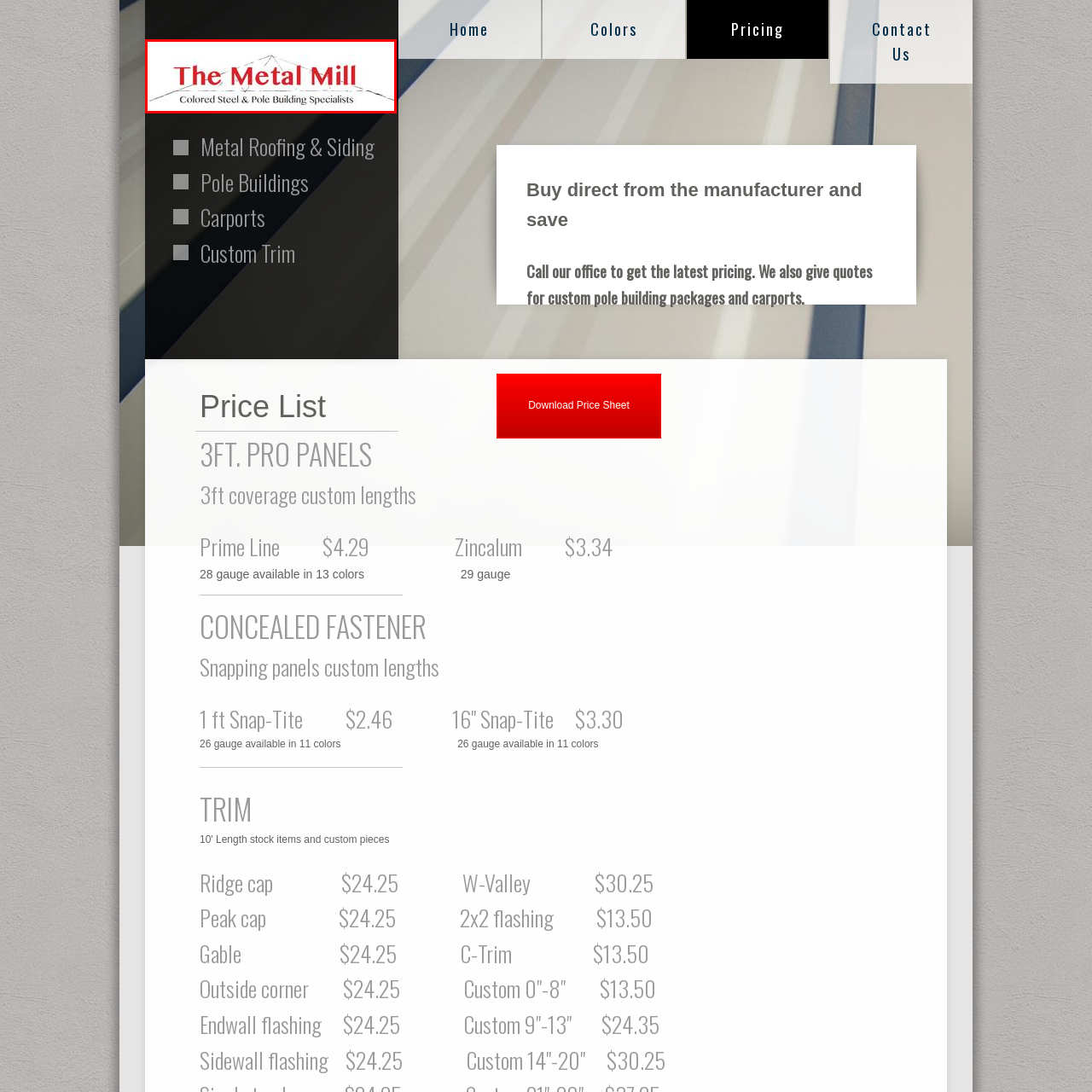What type of buildings does the company specialize in?
Examine the image highlighted by the red bounding box and provide a thorough and detailed answer based on your observations.

The company specializes in pole buildings because the caption mentions that the company provides 'pole building solutions' and the tagline highlights their expertise in this area, indicating that pole buildings are a key part of their business.